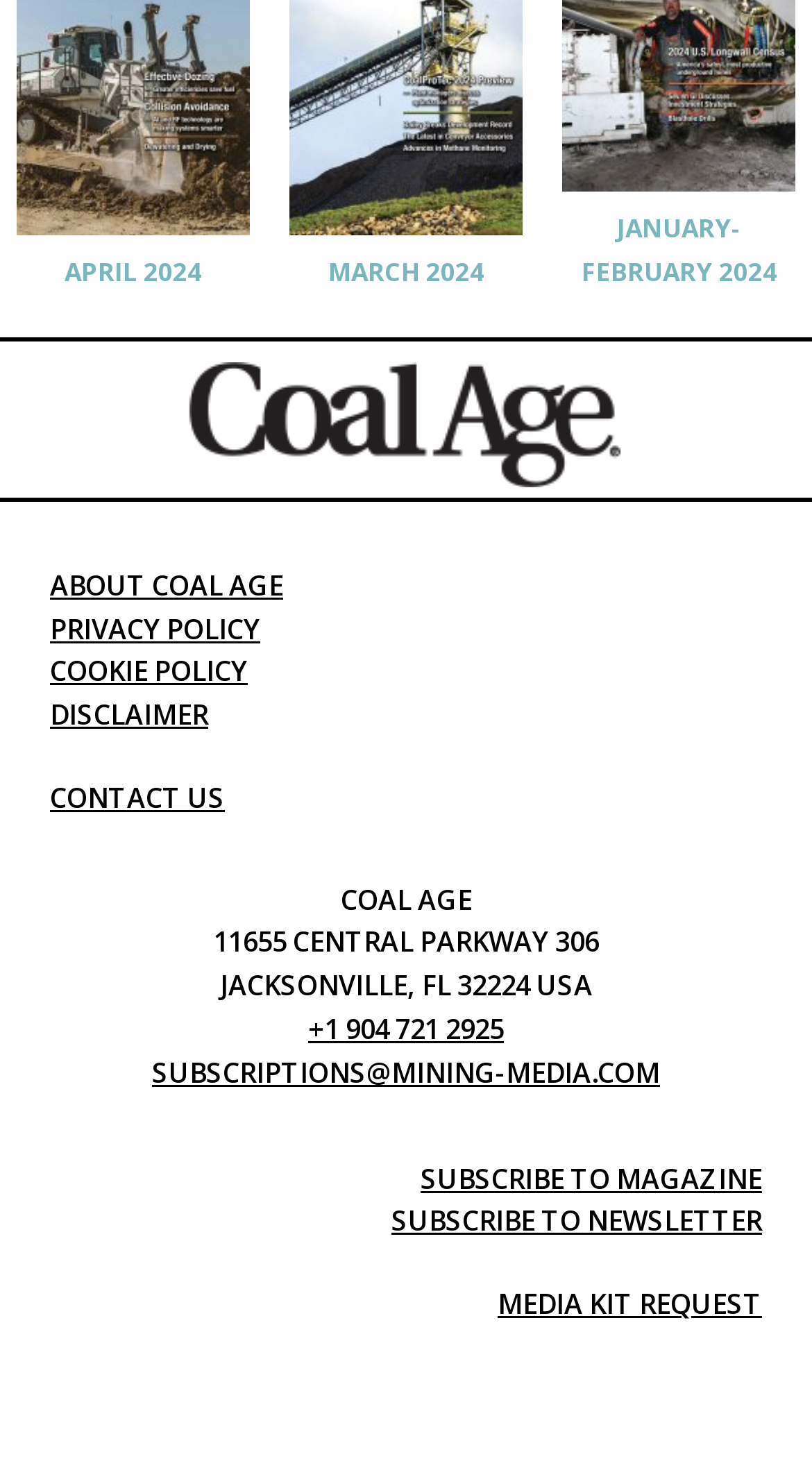Provide the bounding box coordinates of the HTML element described by the text: "January-February 2024".

[0.692, 0.124, 0.98, 0.197]